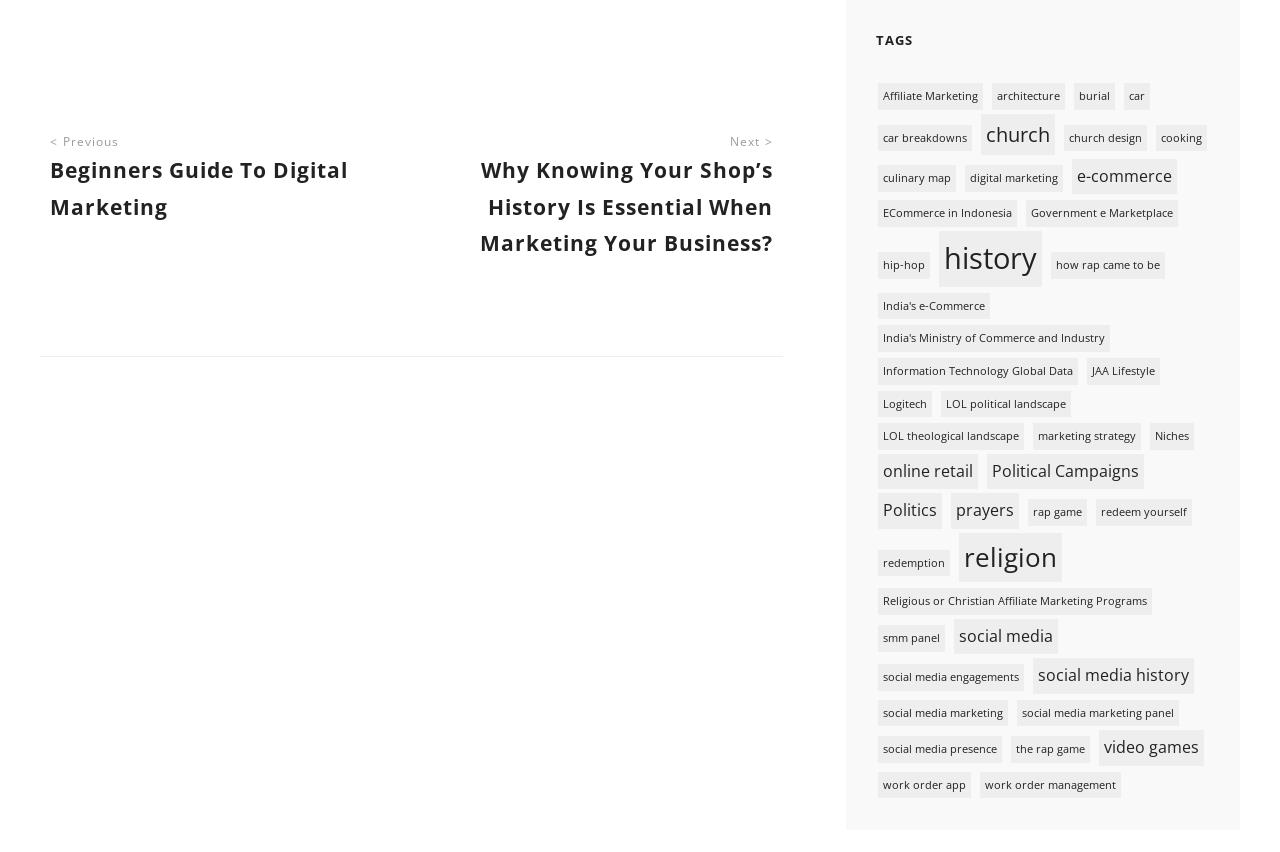What is the next post in the navigation?
Look at the image and answer the question using a single word or phrase.

Why Knowing Your Shop’s History Is Essential When Marketing Your Business?